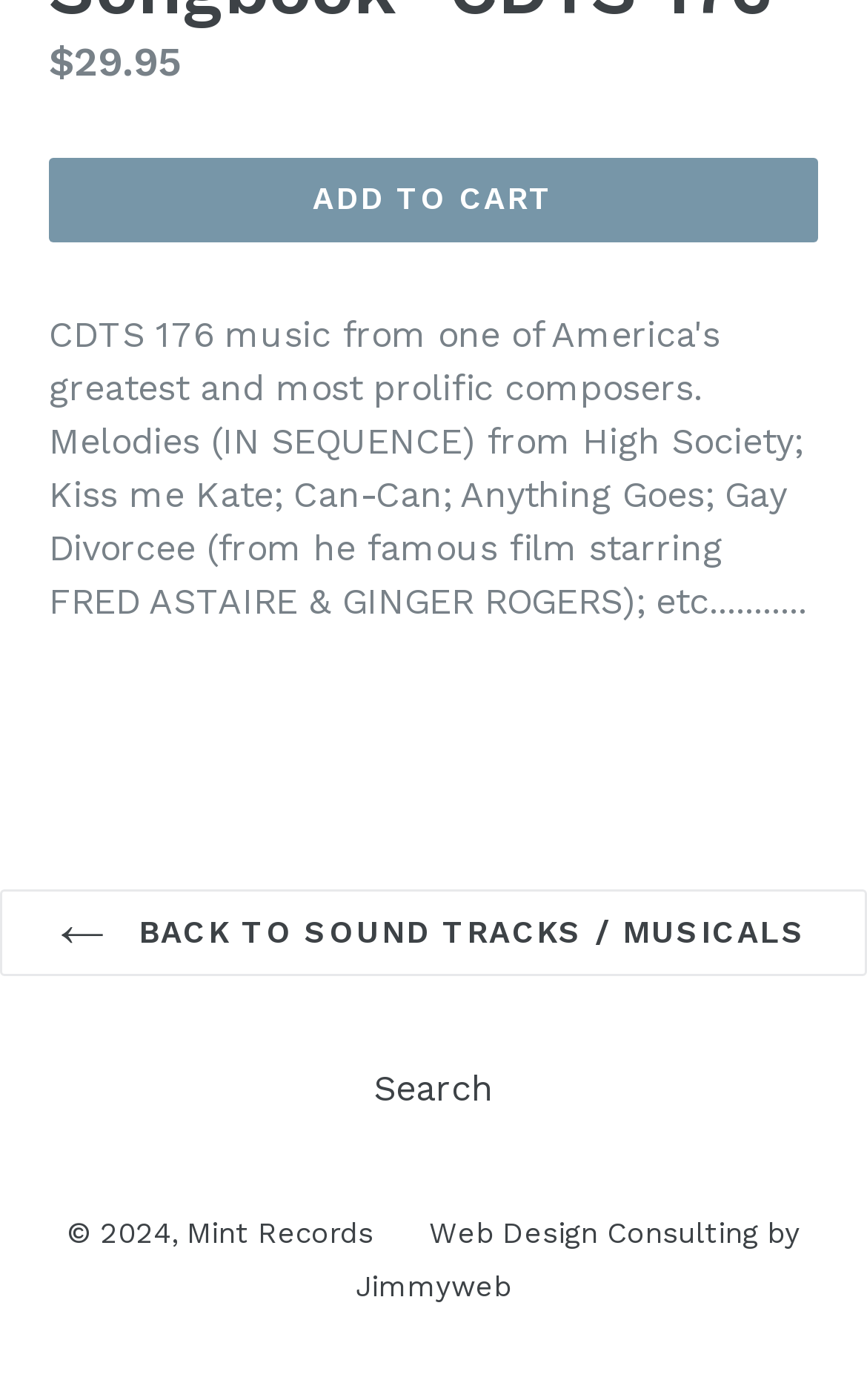What is the action performed by the button?
Ensure your answer is thorough and detailed.

The button with bounding box coordinates [0.056, 0.113, 0.944, 0.172] has the text 'ADD TO CART', indicating that clicking this button will add the item to the cart.